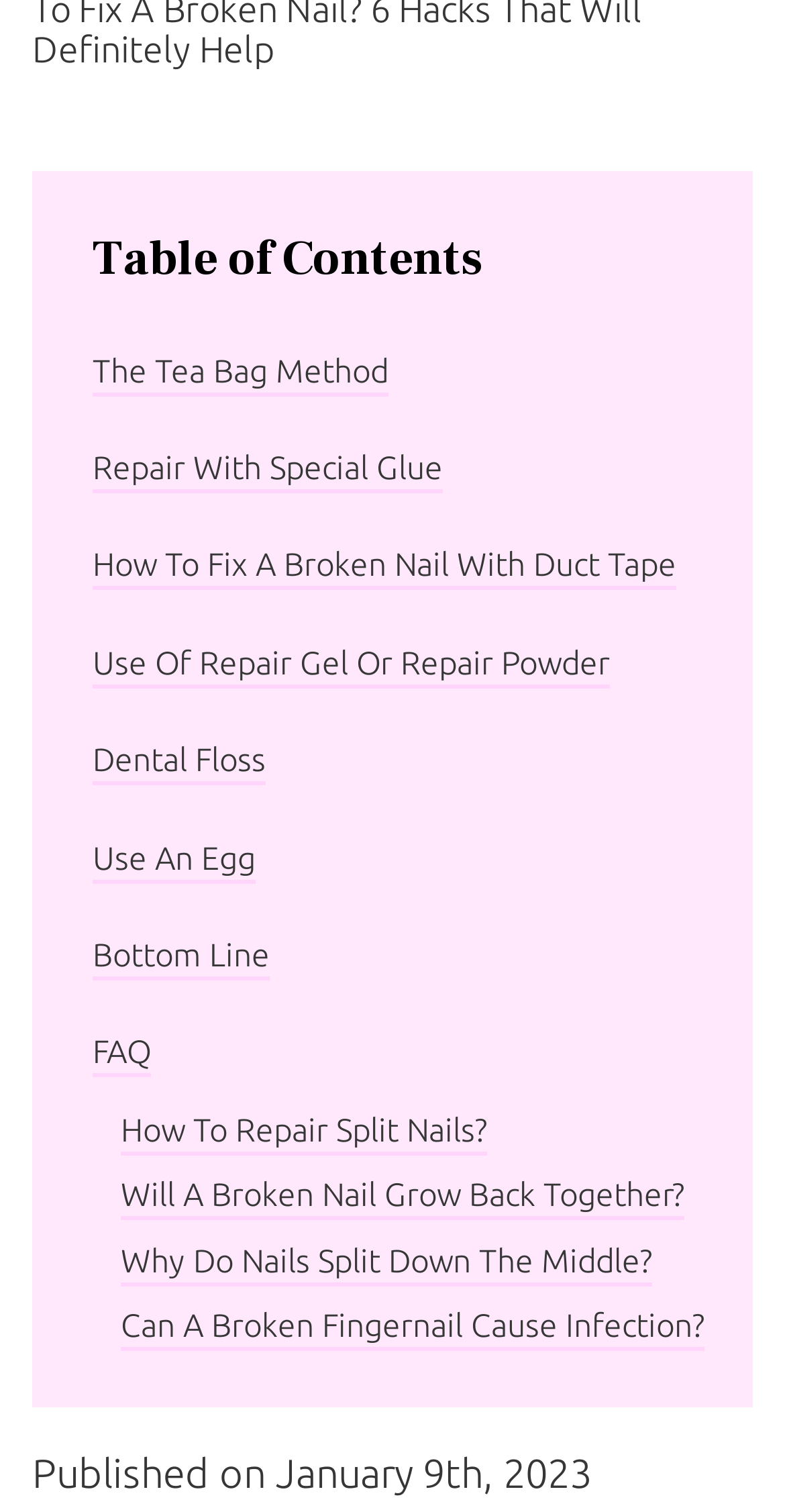Using floating point numbers between 0 and 1, provide the bounding box coordinates in the format (top-left x, top-left y, bottom-right x, bottom-right y). Locate the UI element described here: FAQ

[0.118, 0.684, 0.897, 0.708]